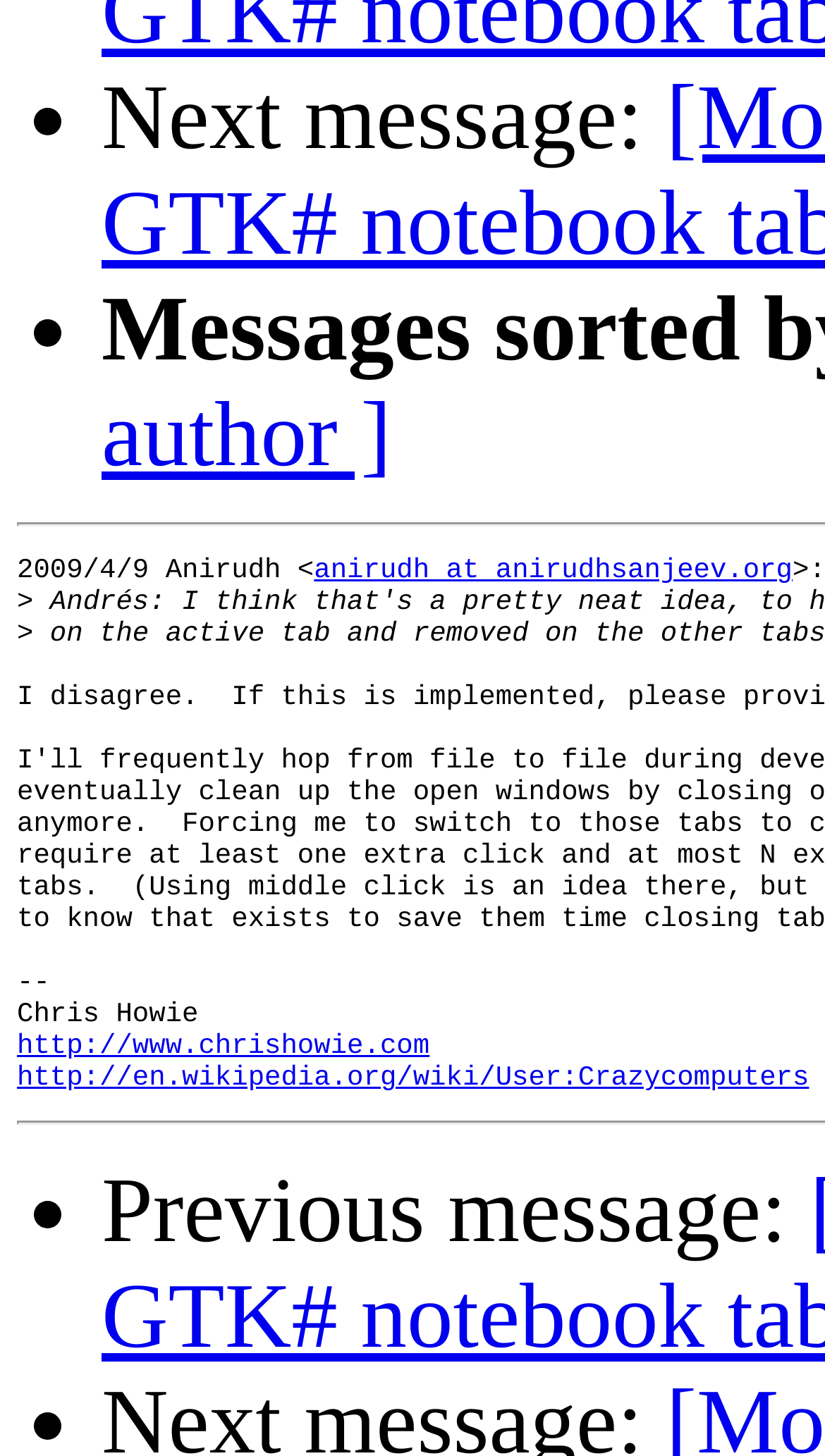Identify the bounding box for the UI element specified in this description: "http://www.chrishowie.com". The coordinates must be four float numbers between 0 and 1, formatted as [left, top, right, bottom].

[0.021, 0.708, 0.522, 0.73]